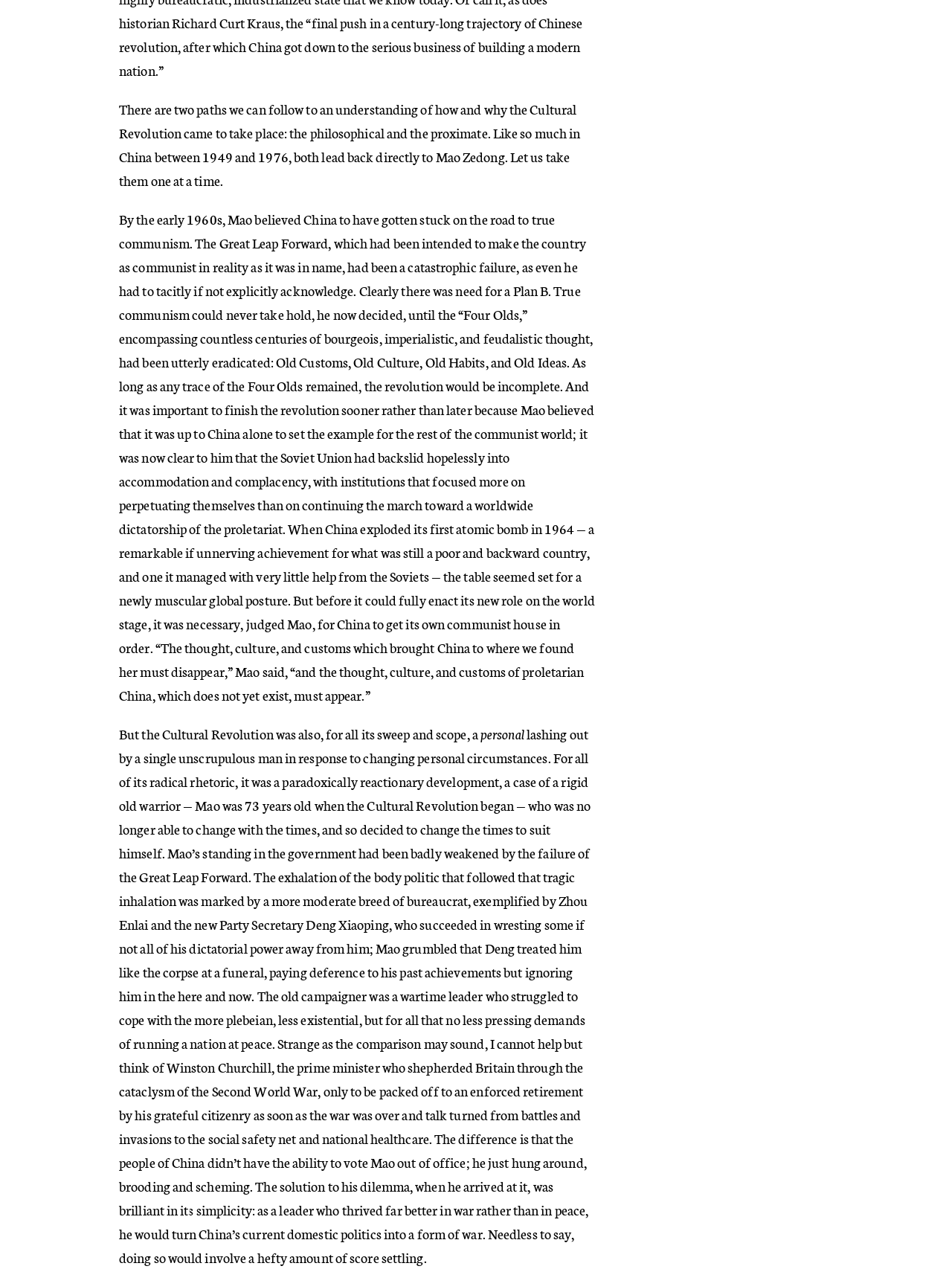Identify the bounding box coordinates for the UI element described as: "search".

None